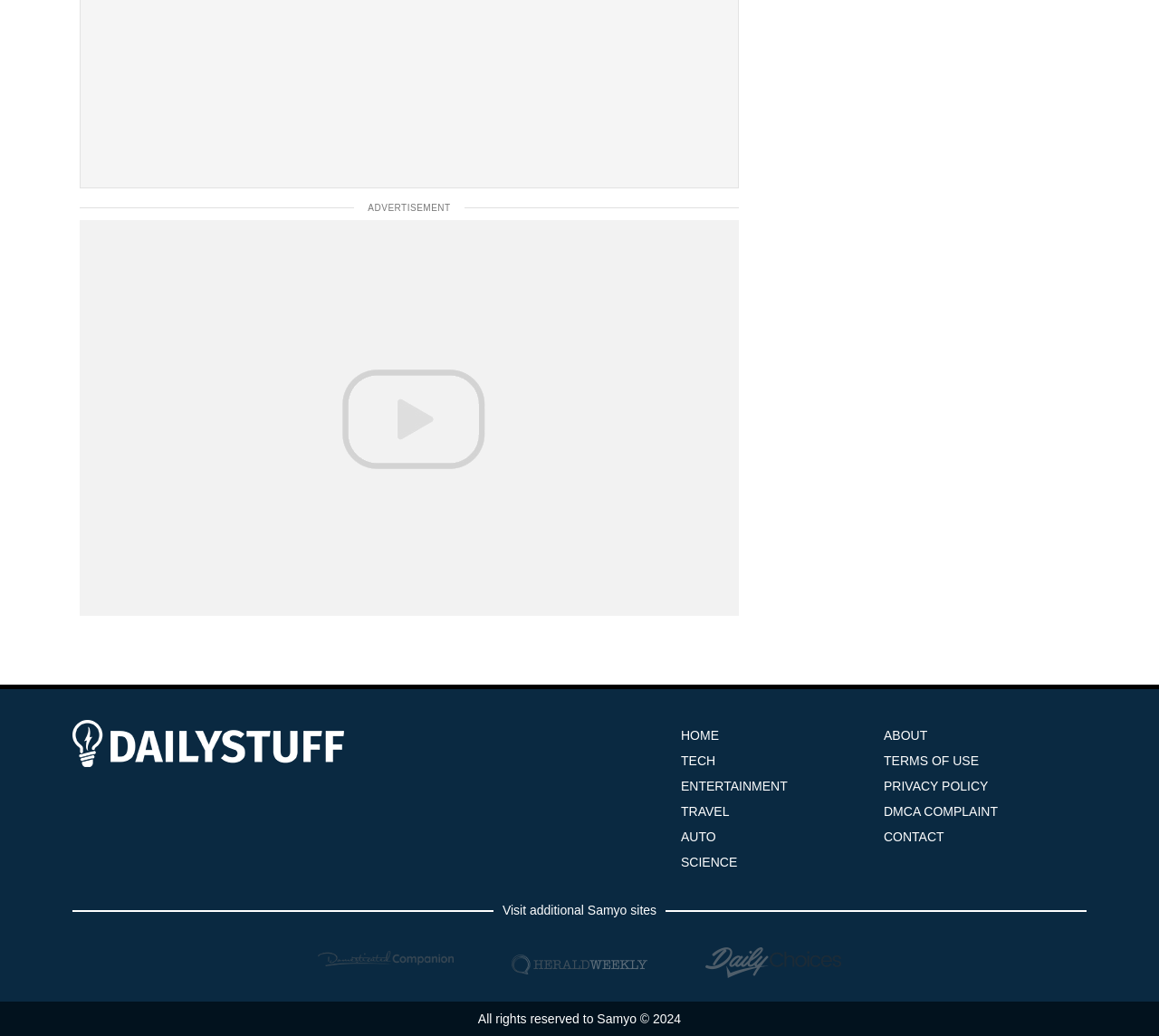Pinpoint the bounding box coordinates of the clickable element to carry out the following instruction: "visit Daily-Choices."

[0.609, 0.914, 0.726, 0.944]